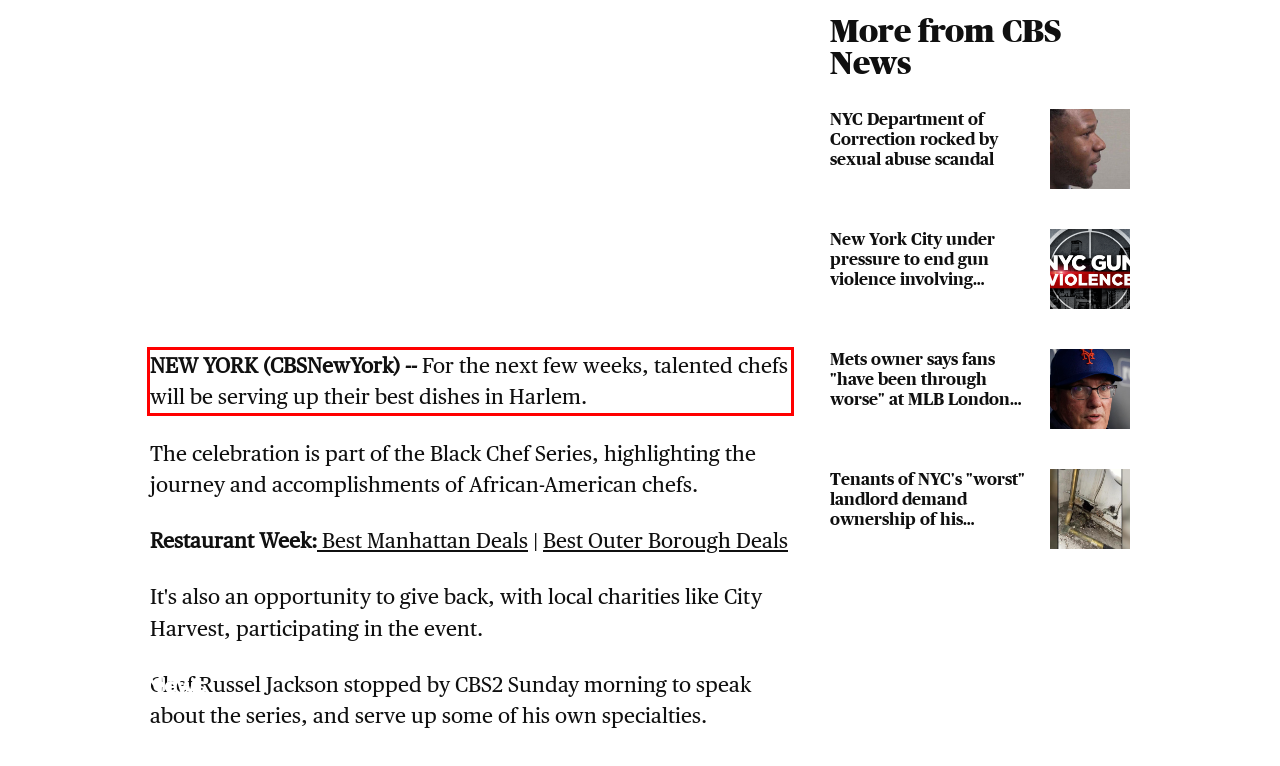Given a webpage screenshot, identify the text inside the red bounding box using OCR and extract it.

NEW YORK (CBSNewYork) -- For the next few weeks, talented chefs will be serving up their best dishes in Harlem.